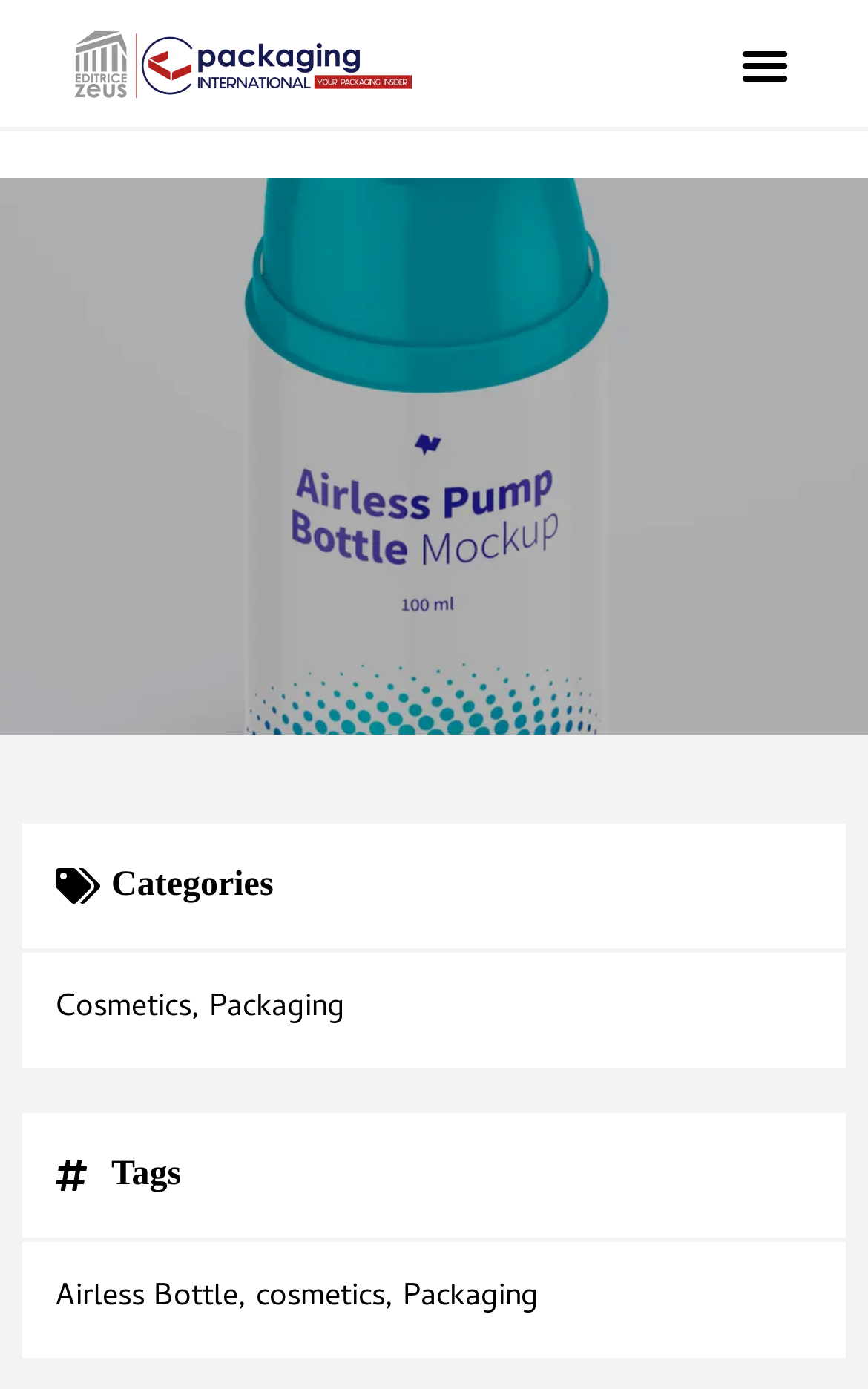Using a single word or phrase, answer the following question: 
How many tags are listed?

4